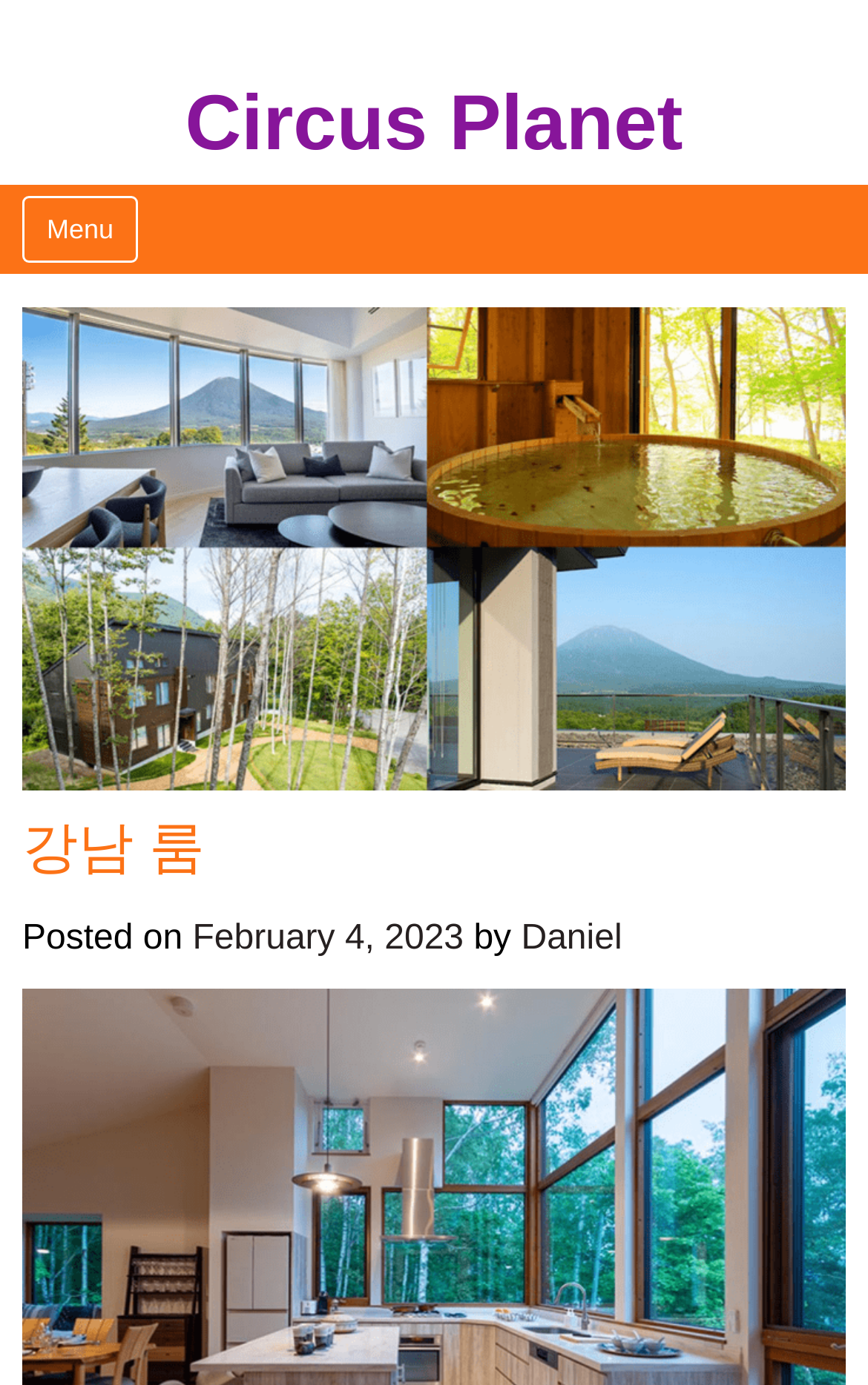What is the type of the 'Circus Planet' element?
Using the screenshot, give a one-word or short phrase answer.

link